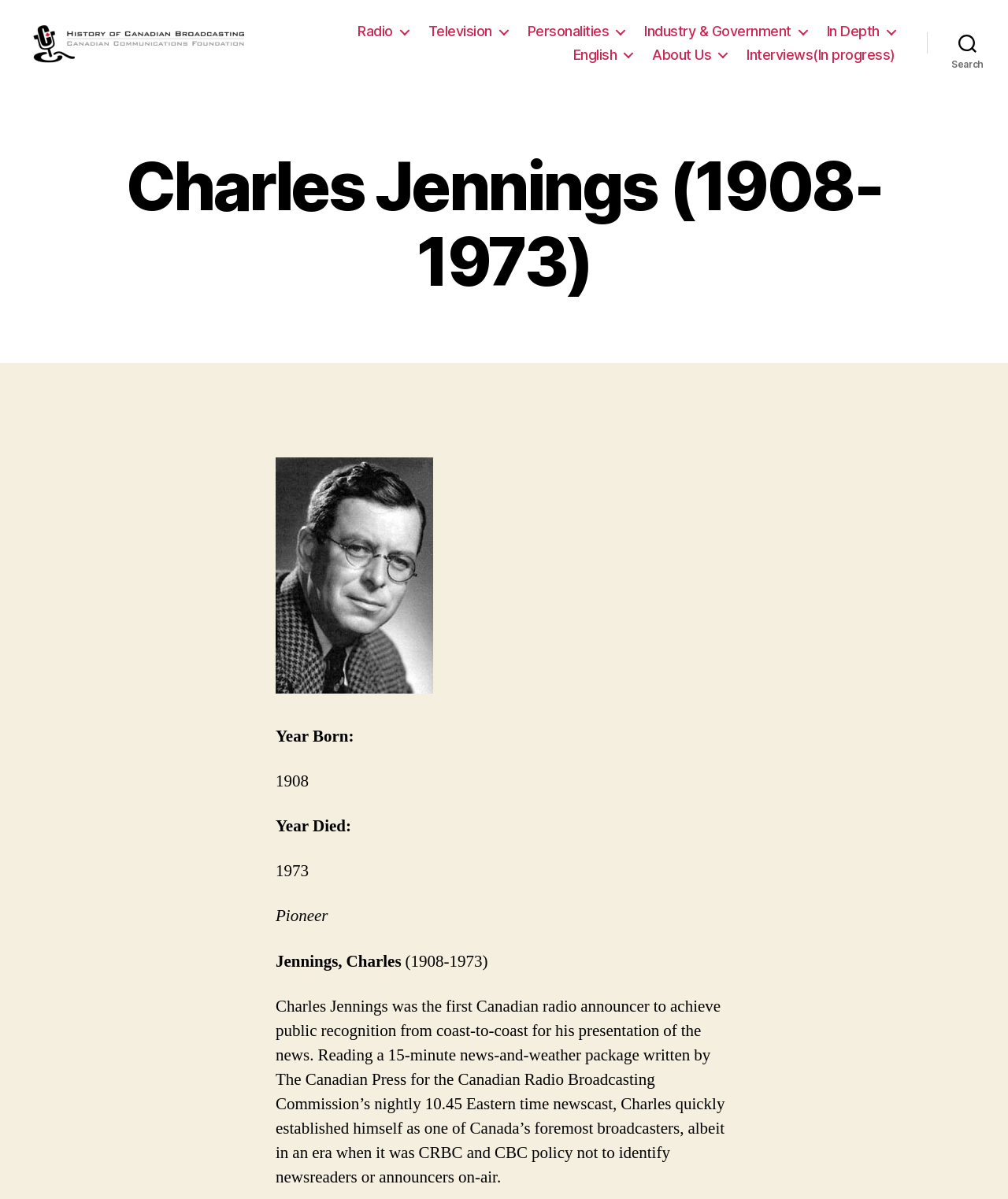Please locate the UI element described by "Industry & Government" and provide its bounding box coordinates.

[0.639, 0.022, 0.801, 0.036]